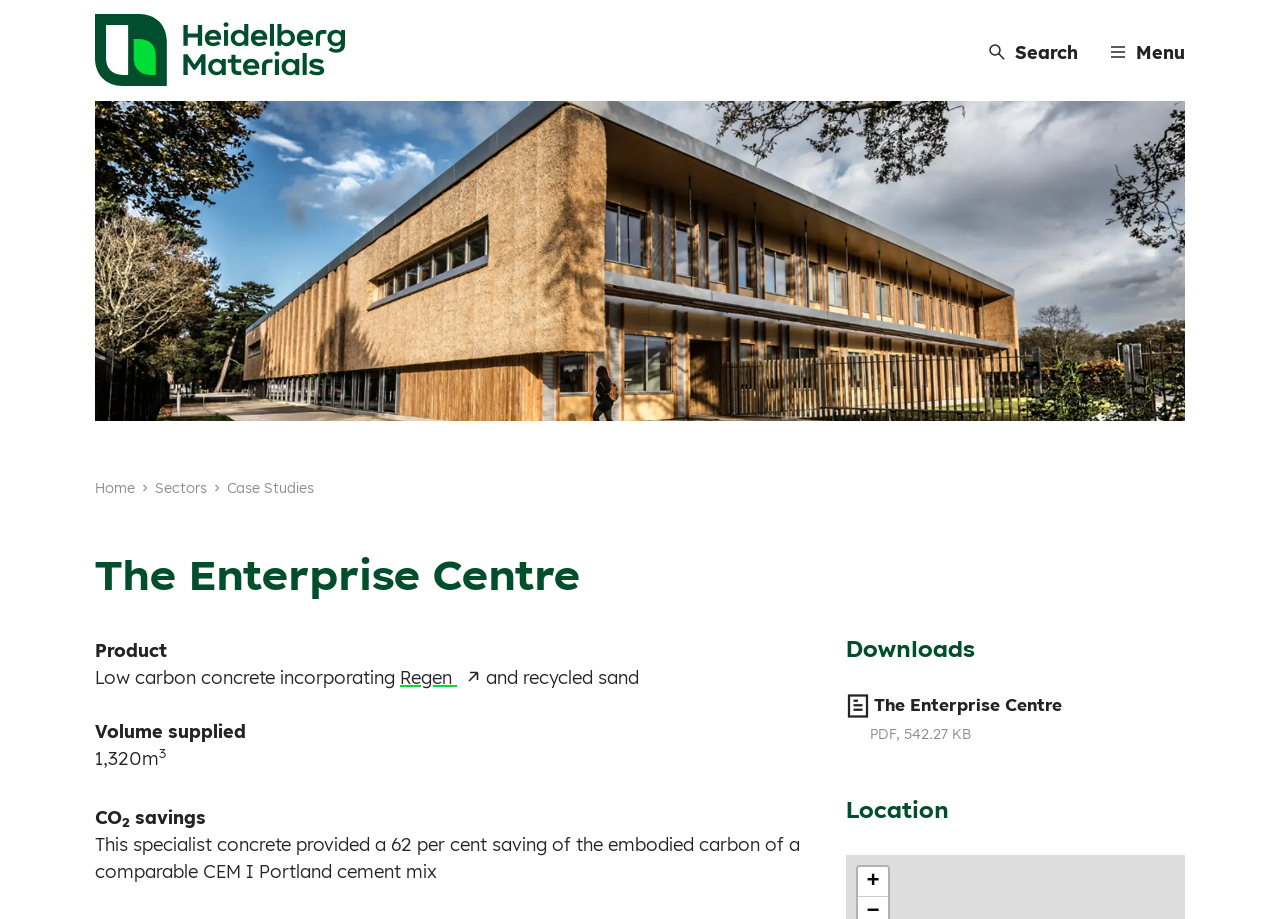Please provide the bounding box coordinates in the format (top-left x, top-left y, bottom-right x, bottom-right y). Remember, all values are floating point numbers between 0 and 1. What is the bounding box coordinate of the region described as: Case Studies

[0.177, 0.521, 0.245, 0.541]